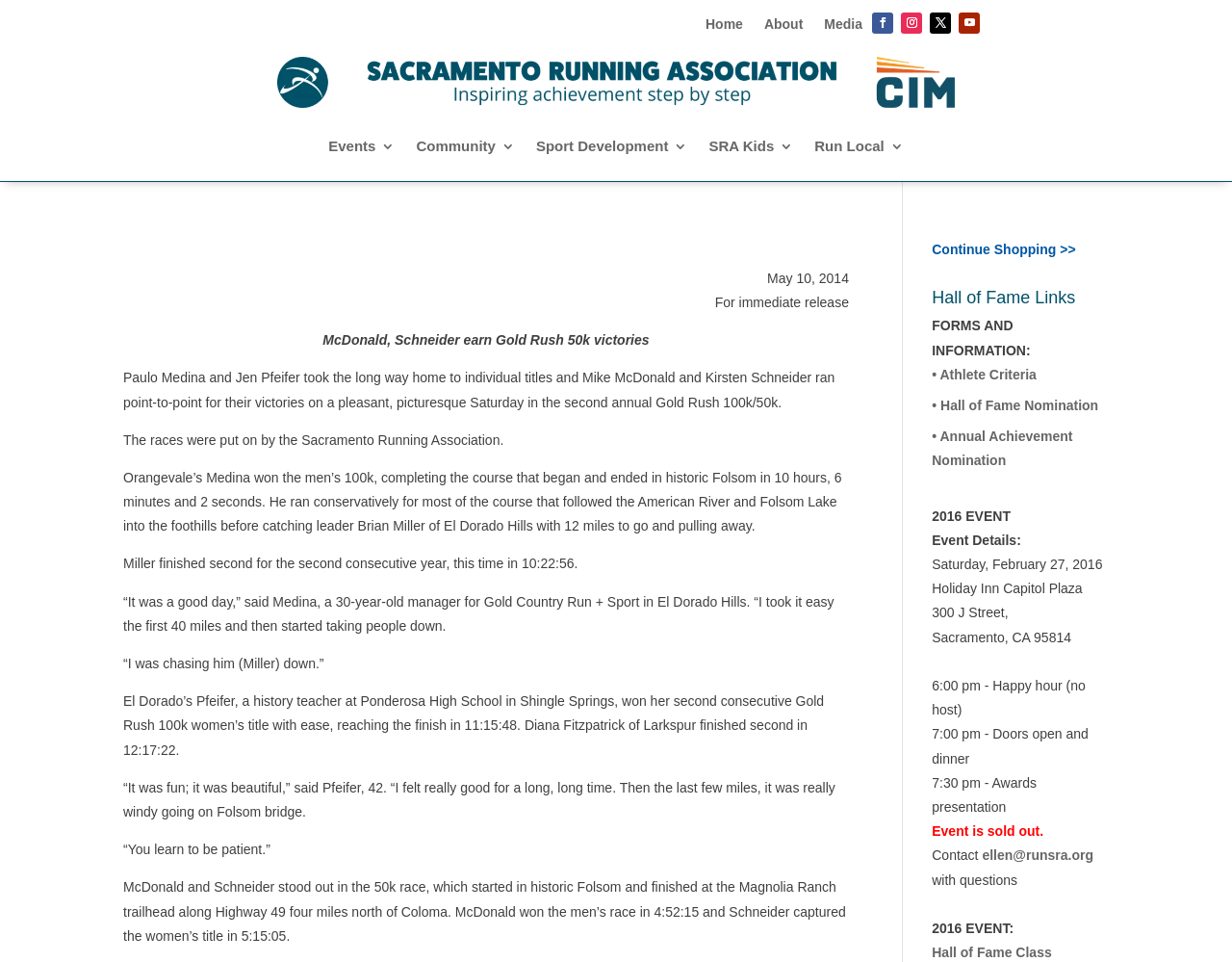Please identify the bounding box coordinates of the element on the webpage that should be clicked to follow this instruction: "Contact ellen@runsra.org". The bounding box coordinates should be given as four float numbers between 0 and 1, formatted as [left, top, right, bottom].

[0.797, 0.881, 0.887, 0.897]